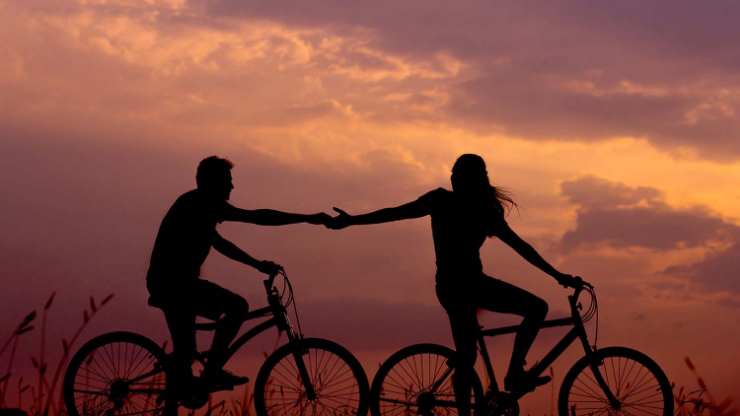Identify and describe all the elements present in the image.

The image showcases a poignant silhouette of a couple cycling side by side against a stunning sunset backdrop. The warm hues of orange, pink, and purple in the sky create a serene ambiance, accentuating the intimacy of the moment. The man, riding his bicycle, extends his hand towards the woman, who in turn reaches out to grasp his hand, symbolizing connection and support. This beautiful scene encapsulates themes of partnership and togetherness, reflecting the essence of relationships and the importance of nurturing bonds with loved ones. It serves as a visual reminder of the joy of shared experiences and the journey of growing together in love and trust.